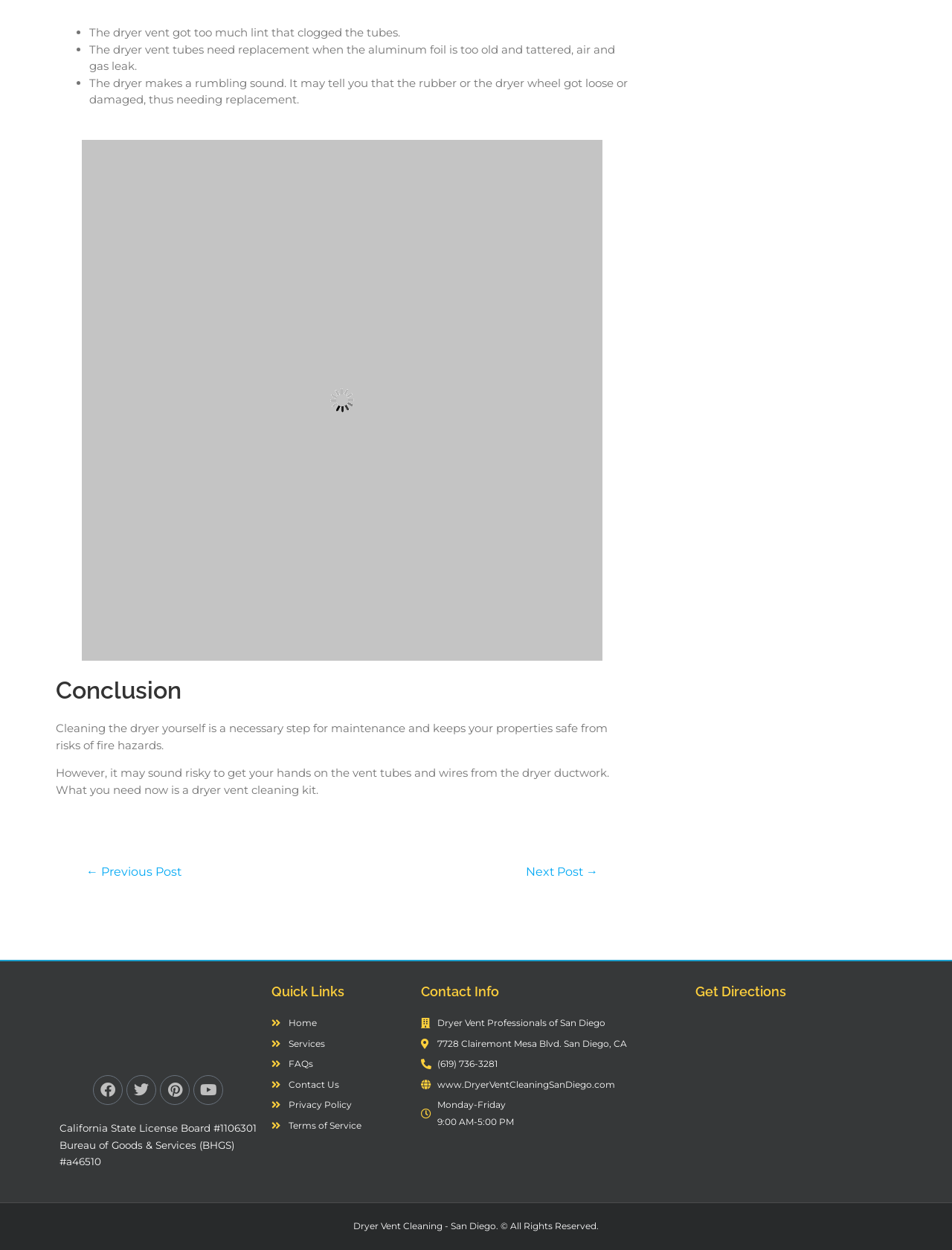Locate the bounding box coordinates of the area you need to click to fulfill this instruction: 'Click on the '← Previous Post' link'. The coordinates must be in the form of four float numbers ranging from 0 to 1: [left, top, right, bottom].

[0.072, 0.688, 0.209, 0.71]